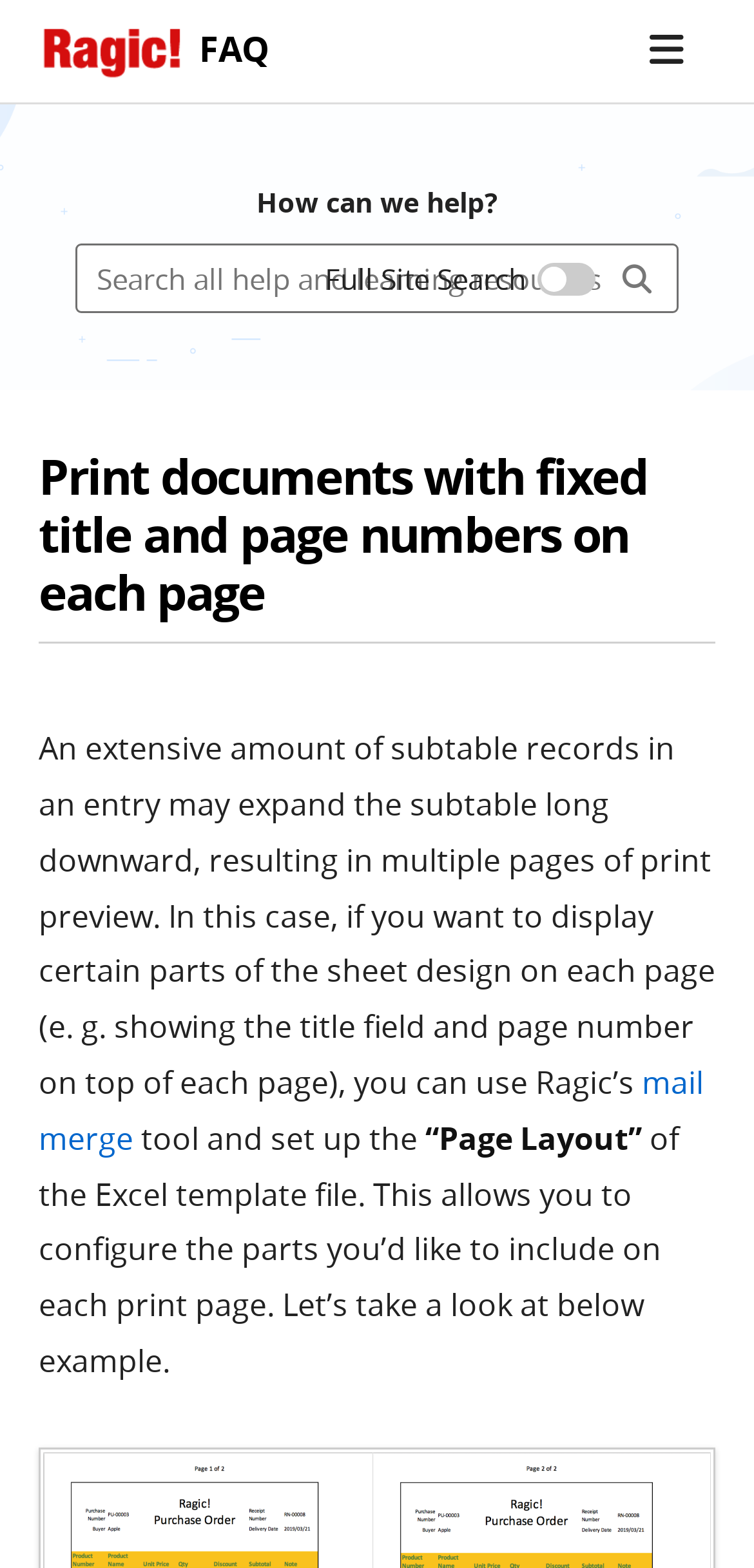What is the function of the 'Search' textbox?
Can you offer a detailed and complete answer to this question?

The 'Search' textbox is used for Full Site Search, as indicated by the StaticText element 'Full Site Search' near the textbox.